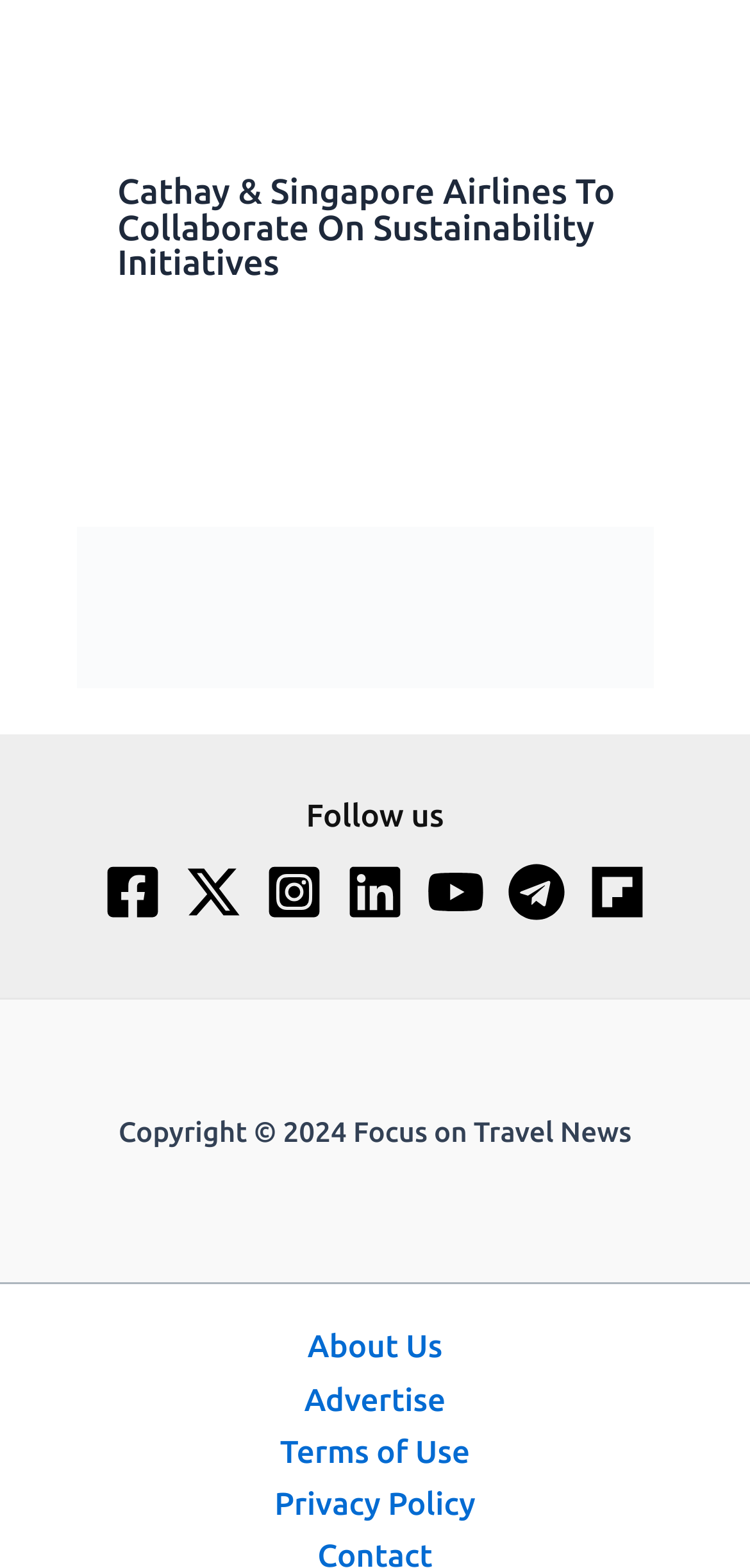From the details in the image, provide a thorough response to the question: What is the purpose of the 'Support FTNnews' button?

The purpose of the 'Support FTNnews' button can be determined by looking at the text associated with the link element, which is 'Support FTNnews by buying us a coffee'.